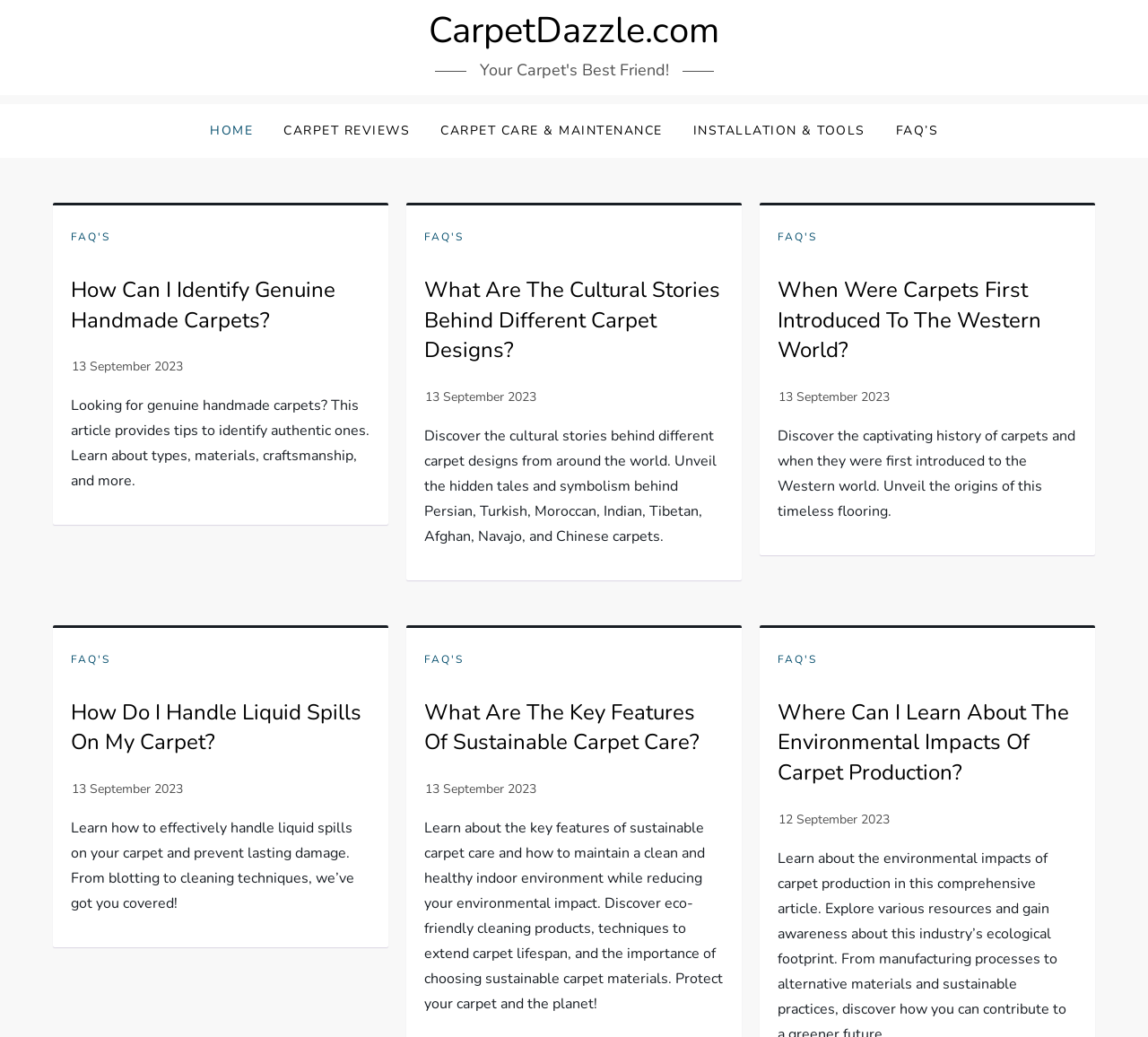Please provide the bounding box coordinates for the element that needs to be clicked to perform the instruction: "Discover the key features of sustainable carpet care". The coordinates must consist of four float numbers between 0 and 1, formatted as [left, top, right, bottom].

[0.37, 0.673, 0.63, 0.731]